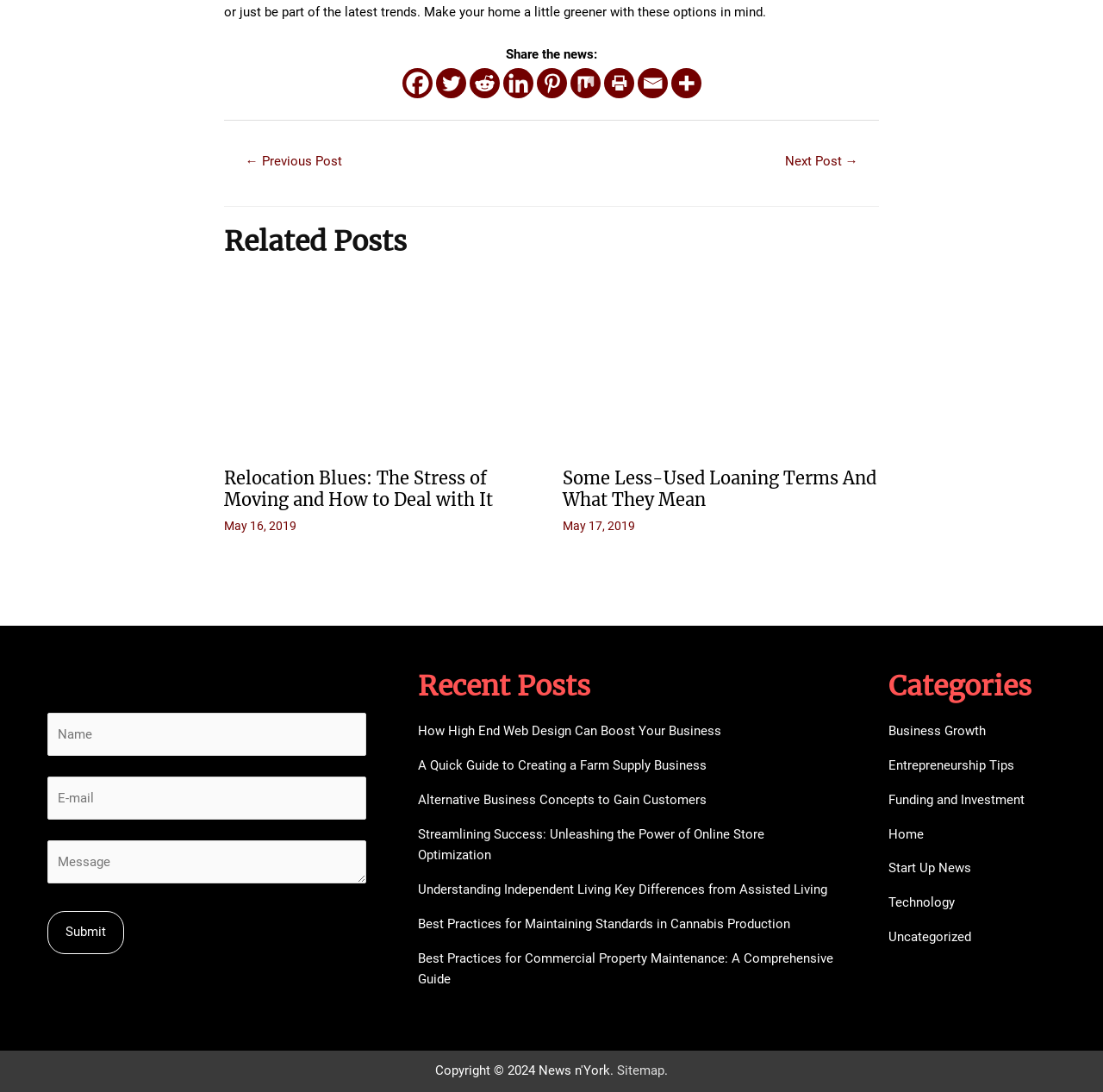Please give the bounding box coordinates of the area that should be clicked to fulfill the following instruction: "Explore the category of Business Growth". The coordinates should be in the format of four float numbers from 0 to 1, i.e., [left, top, right, bottom].

[0.805, 0.663, 0.894, 0.677]